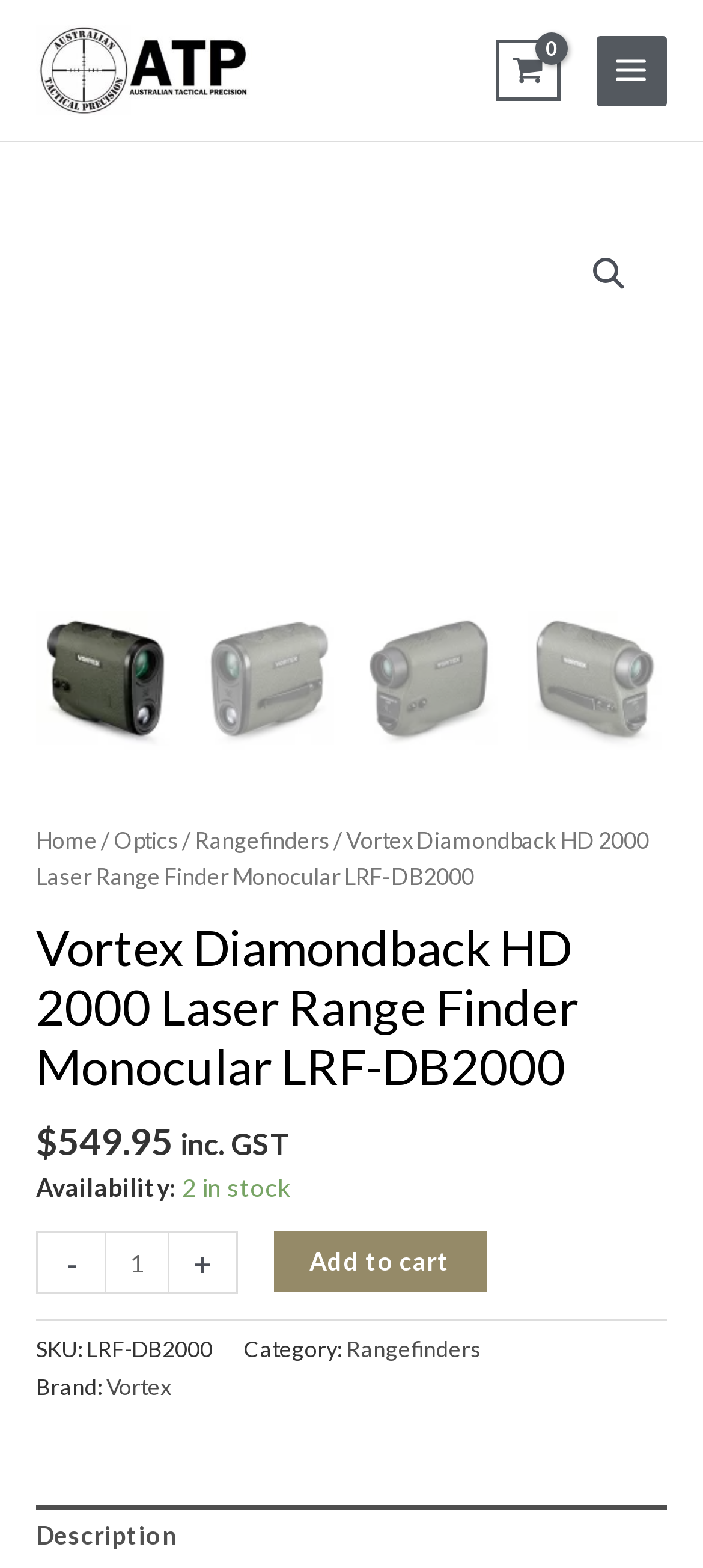How many items are in stock?
Kindly offer a comprehensive and detailed response to the question.

I found the availability by looking at the text elements on the webpage, specifically the ones that describe the product details. The availability is displayed as '2 in stock' next to the 'Availability:' label.